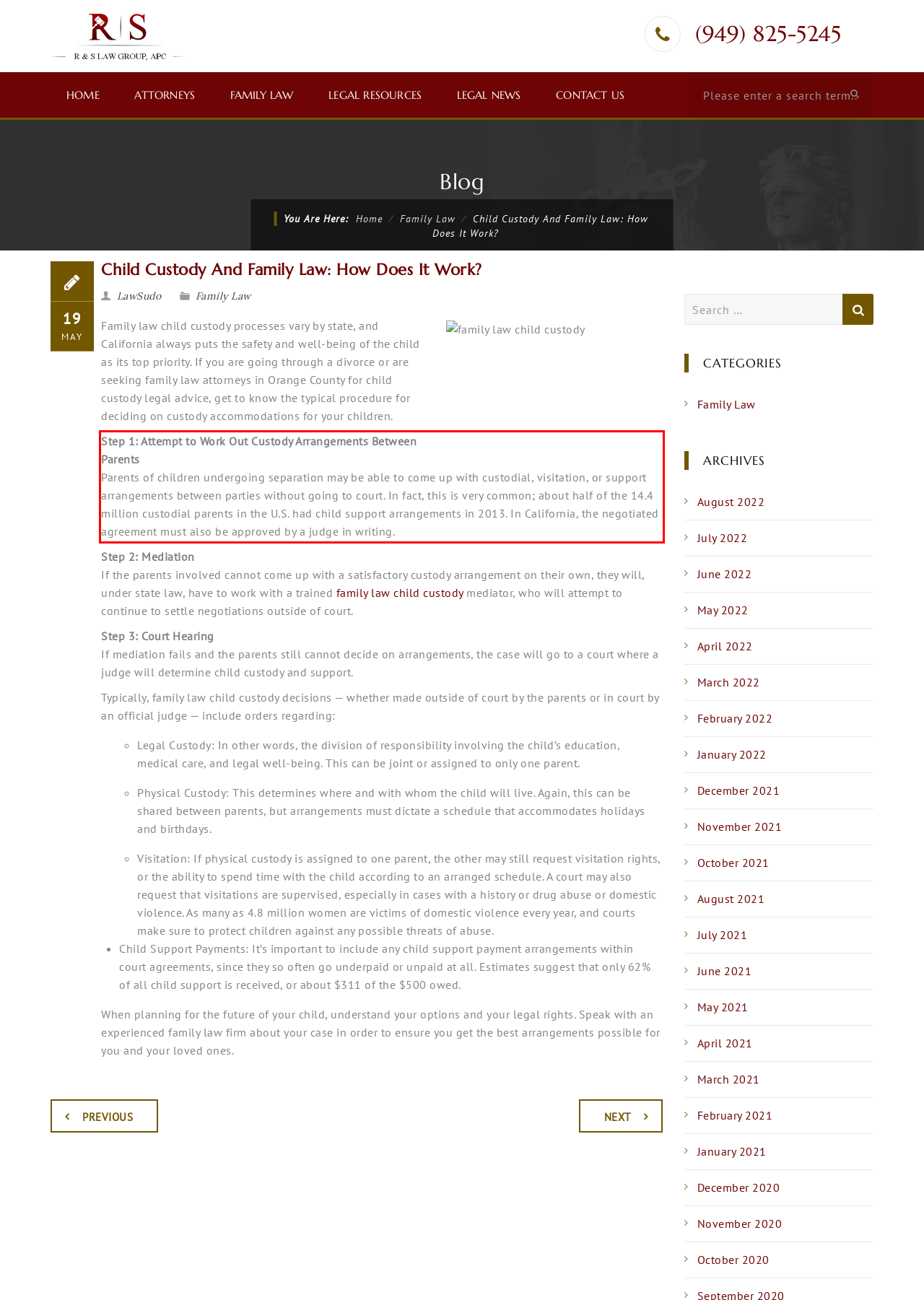Examine the webpage screenshot, find the red bounding box, and extract the text content within this marked area.

Step 1: Attempt to Work Out Custody Arrangements Between Parents Parents of children undergoing separation may be able to come up with custodial, visitation, or support arrangements between parties without going to court. In fact, this is very common; about half of the 14.4 million custodial parents in the U.S. had child support arrangements in 2013. In California, the negotiated agreement must also be approved by a judge in writing.